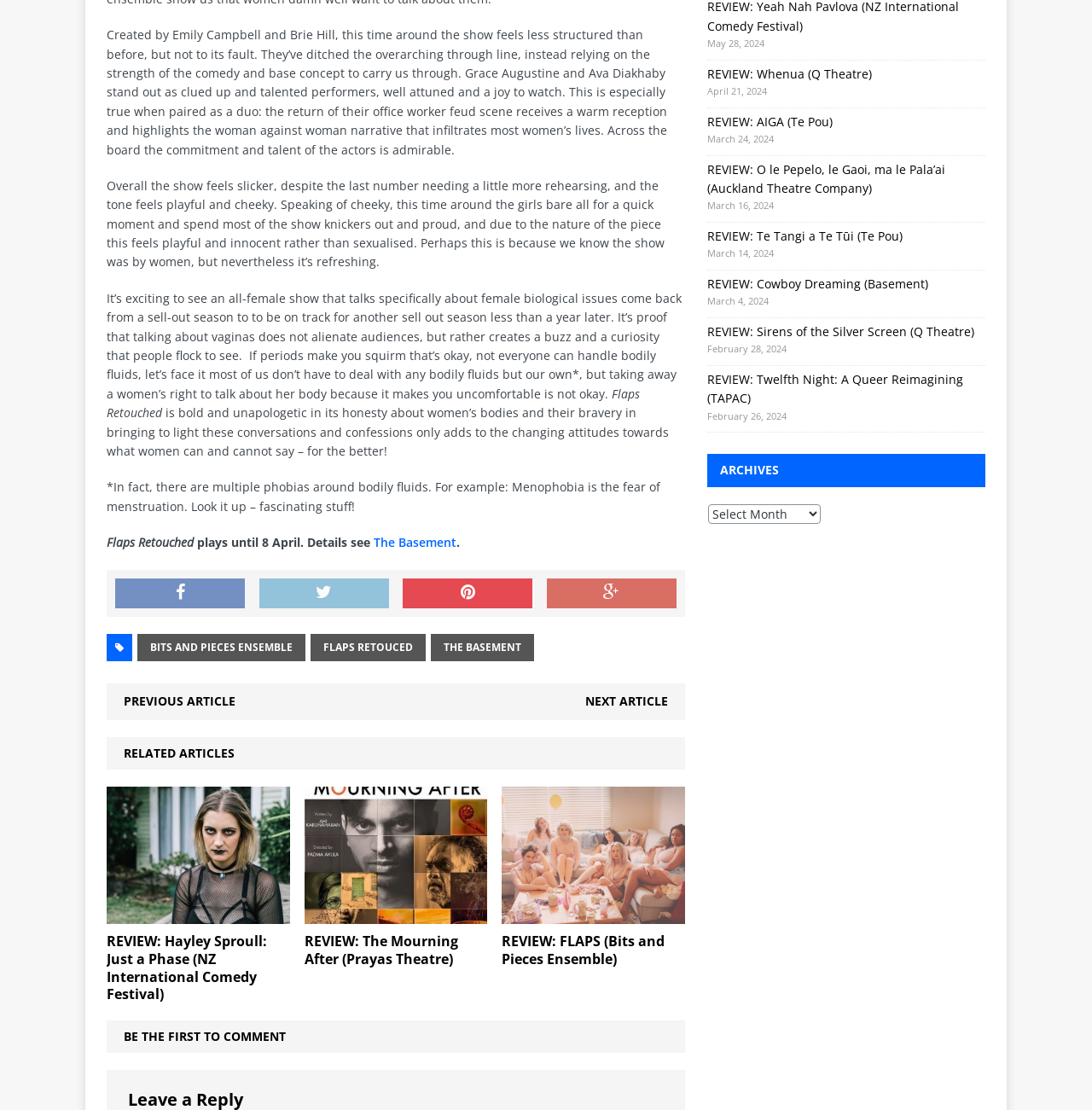Determine the coordinates of the bounding box that should be clicked to complete the instruction: "Click on the 'BITS AND PIECES ENSEMBLE' link". The coordinates should be represented by four float numbers between 0 and 1: [left, top, right, bottom].

[0.126, 0.571, 0.28, 0.596]